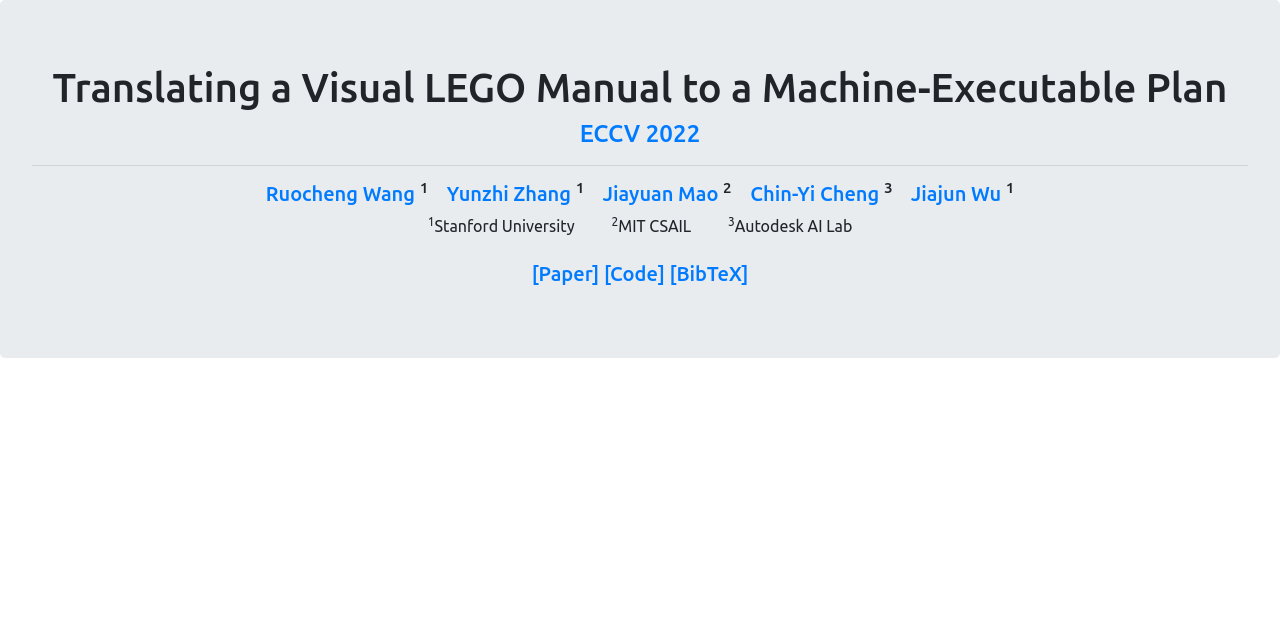What is the affiliation of Jiayuan Mao? Analyze the screenshot and reply with just one word or a short phrase.

2